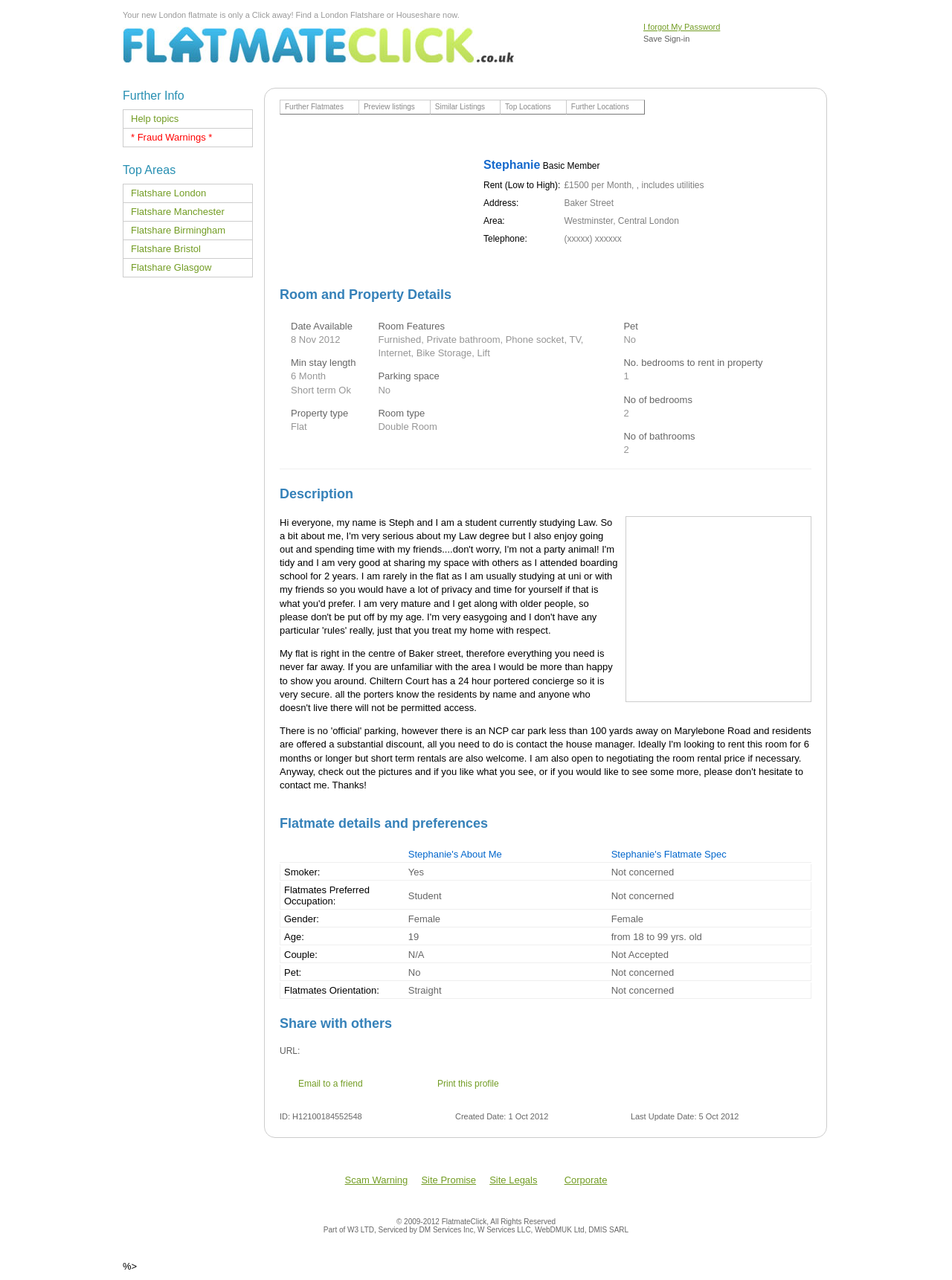Using the provided element description: "Corporate", identify the bounding box coordinates. The coordinates should be four floats between 0 and 1 in the order [left, top, right, bottom].

[0.593, 0.918, 0.638, 0.926]